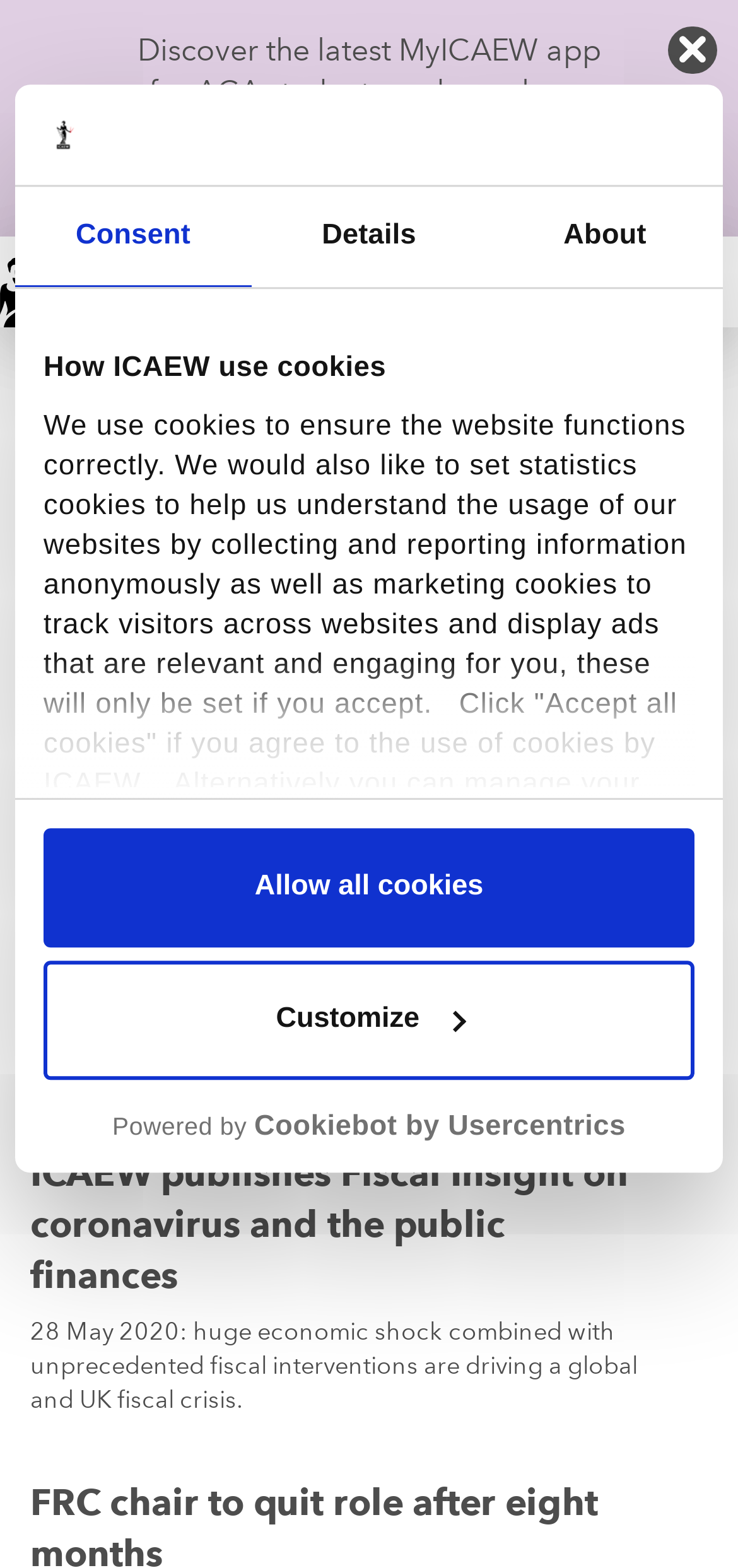What is the date of the webinar mentioned in the article?
Look at the image and answer with only one word or phrase.

1 June 2020